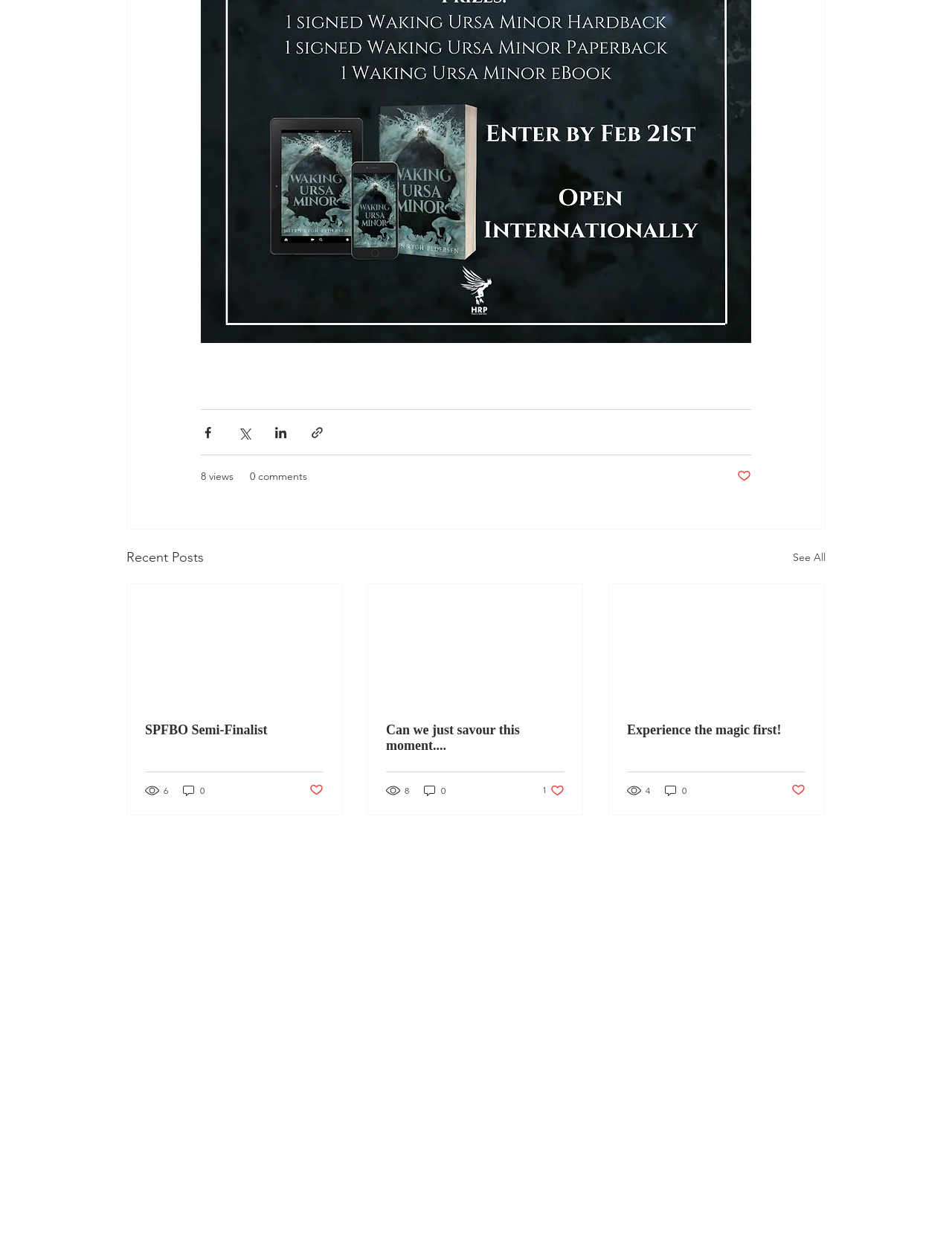Can you find the bounding box coordinates for the element to click on to achieve the instruction: "View embedded content"?

[0.241, 0.718, 0.758, 0.973]